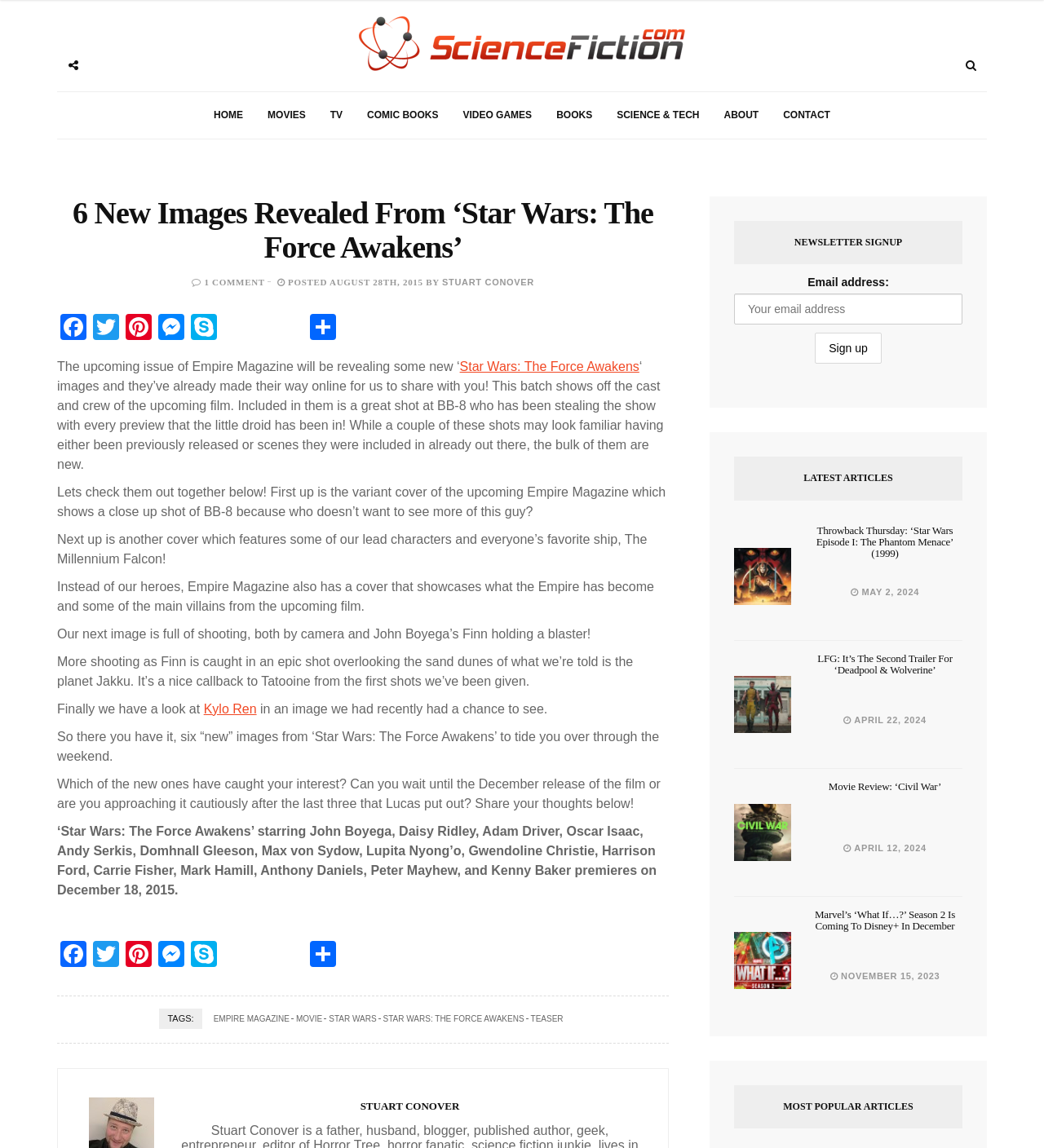Please determine the bounding box coordinates of the area that needs to be clicked to complete this task: 'Sign up for the newsletter'. The coordinates must be four float numbers between 0 and 1, formatted as [left, top, right, bottom].

[0.781, 0.29, 0.844, 0.317]